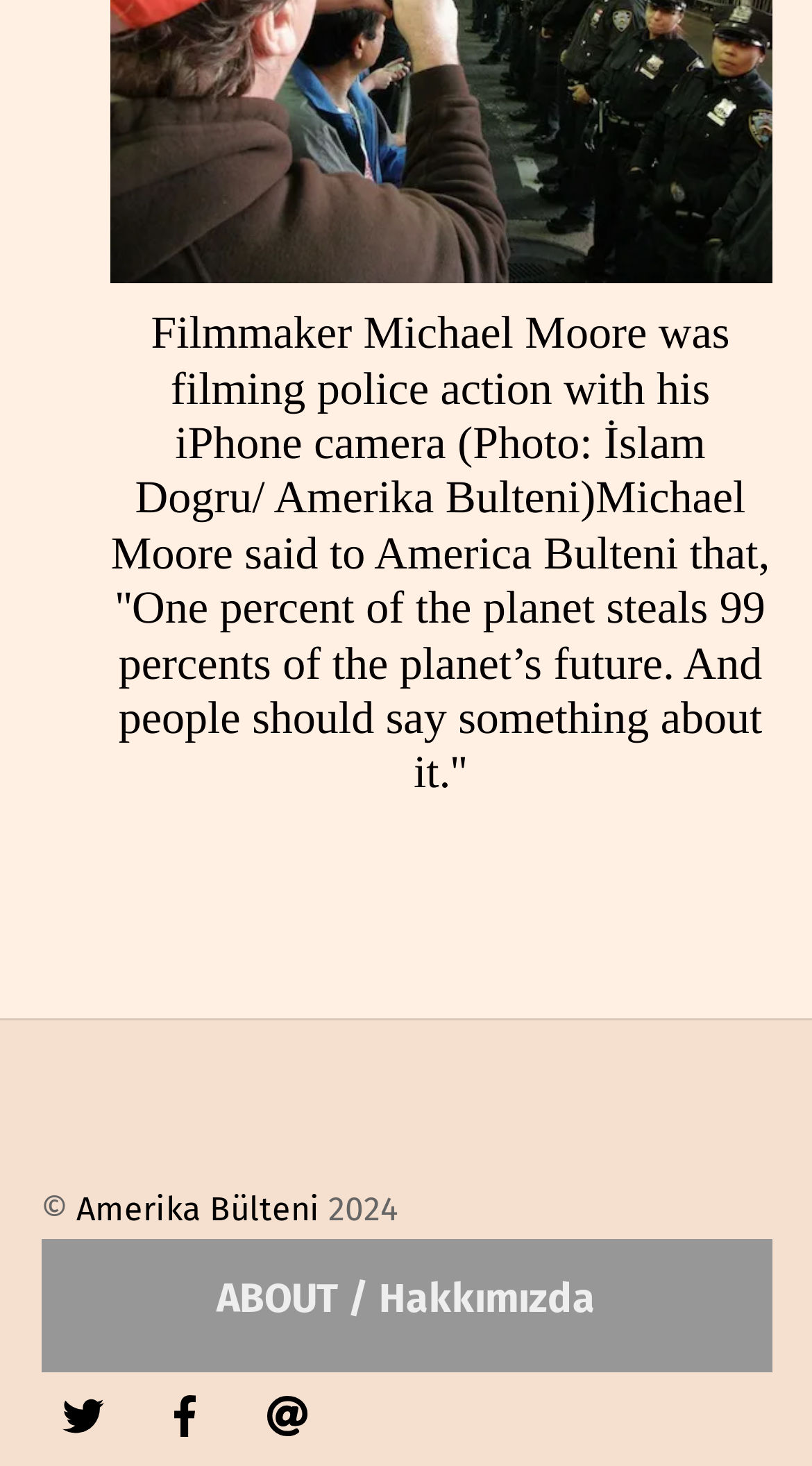Bounding box coordinates are given in the format (top-left x, top-left y, bottom-right x, bottom-right y). All values should be floating point numbers between 0 and 1. Provide the bounding box coordinate for the UI element described as: ABOUT / Hakkımızda

[0.05, 0.845, 0.95, 0.936]